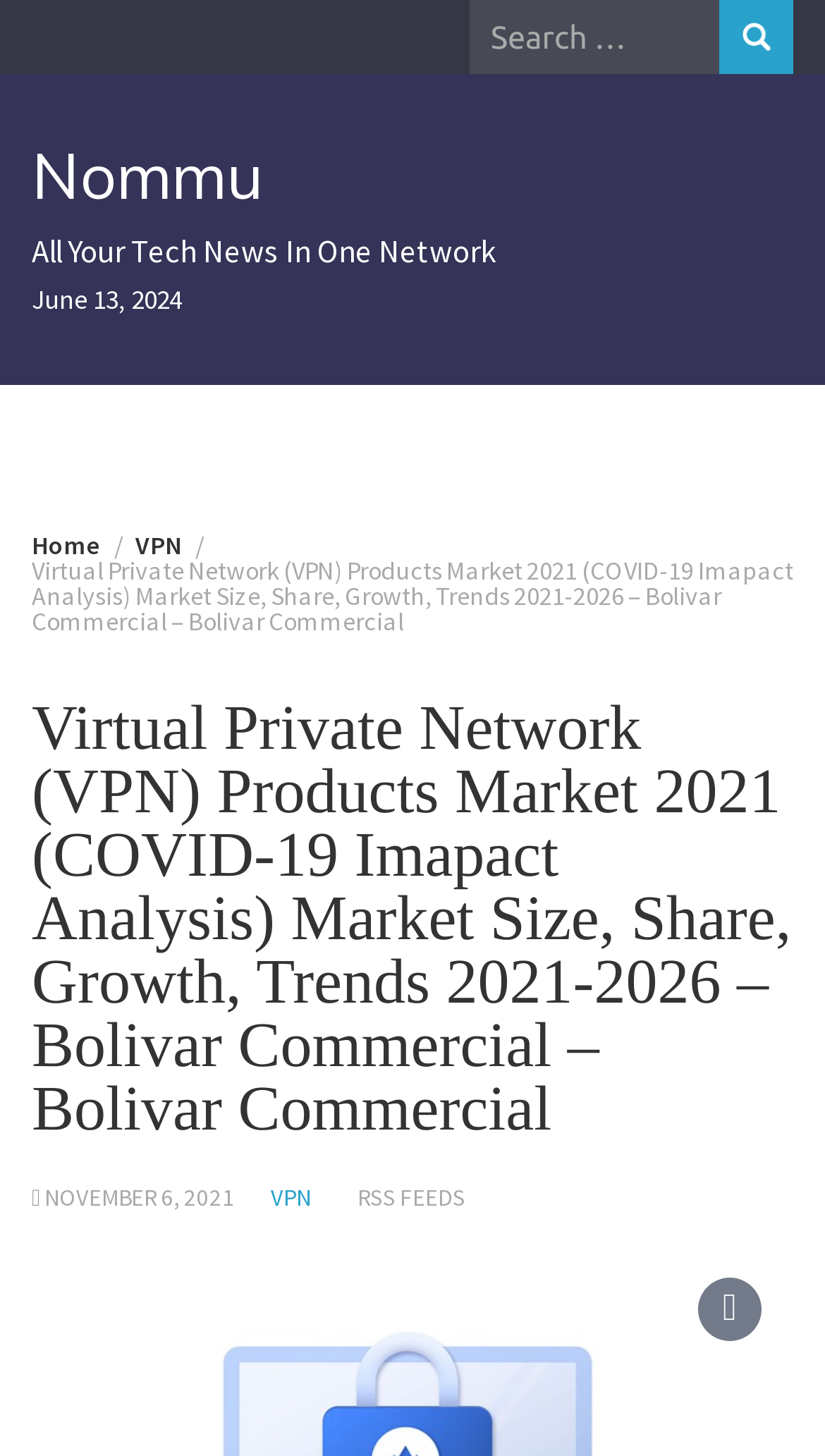What is the category of the current article?
Please craft a detailed and exhaustive response to the question.

I found the category of the current article by looking at the navigation section, where it says 'VPN'. This suggests that the current article is related to Virtual Private Network (VPN) products.